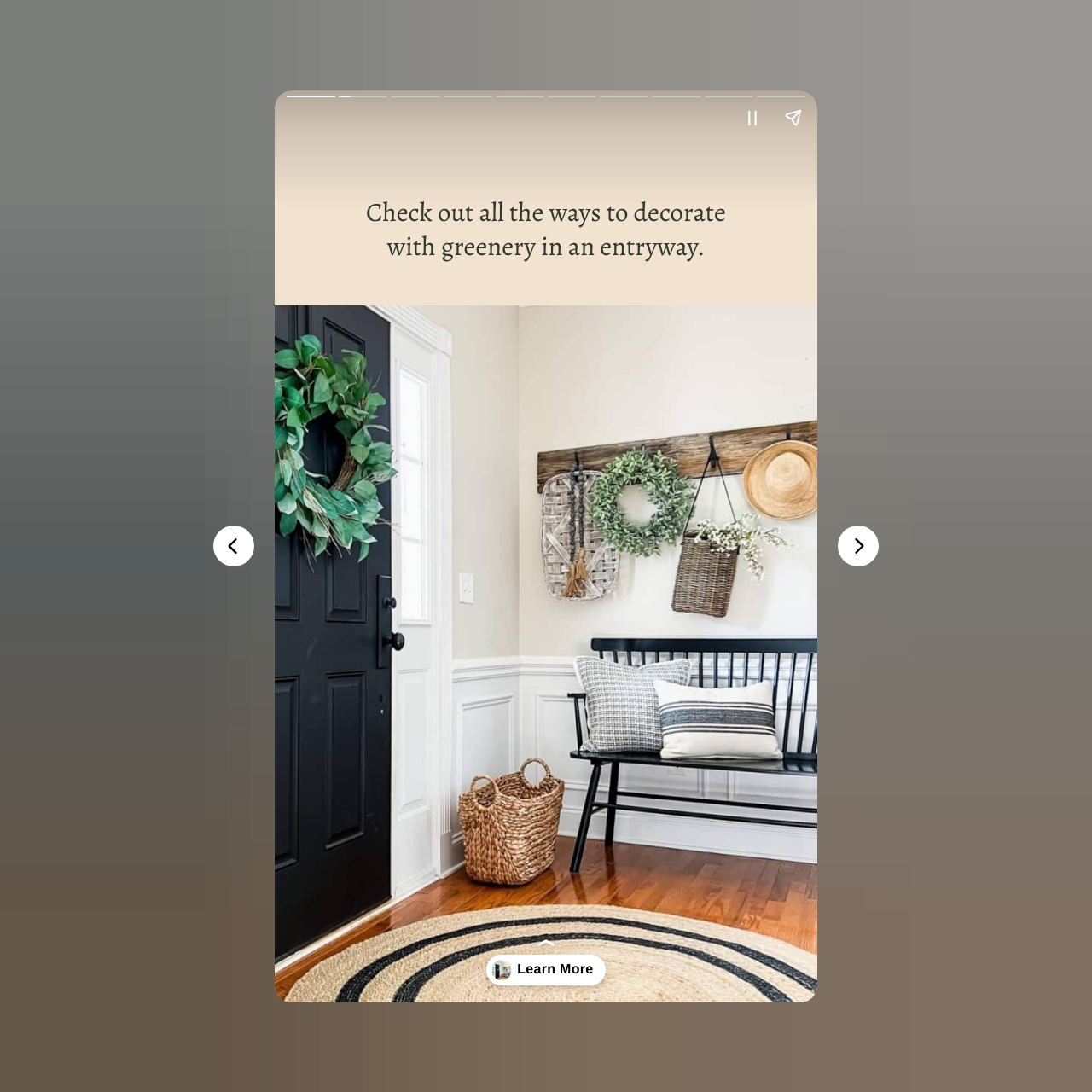Based on the image, please elaborate on the answer to the following question:
What is the purpose of the 'Learn More' button?

The 'Learn More' button is located below the static text 'Check out all the ways to decorate with greenery in an entryway', suggesting that it is related to learning more about the topic of decorating with greenery. The button's purpose is likely to provide additional information or resources on this topic.